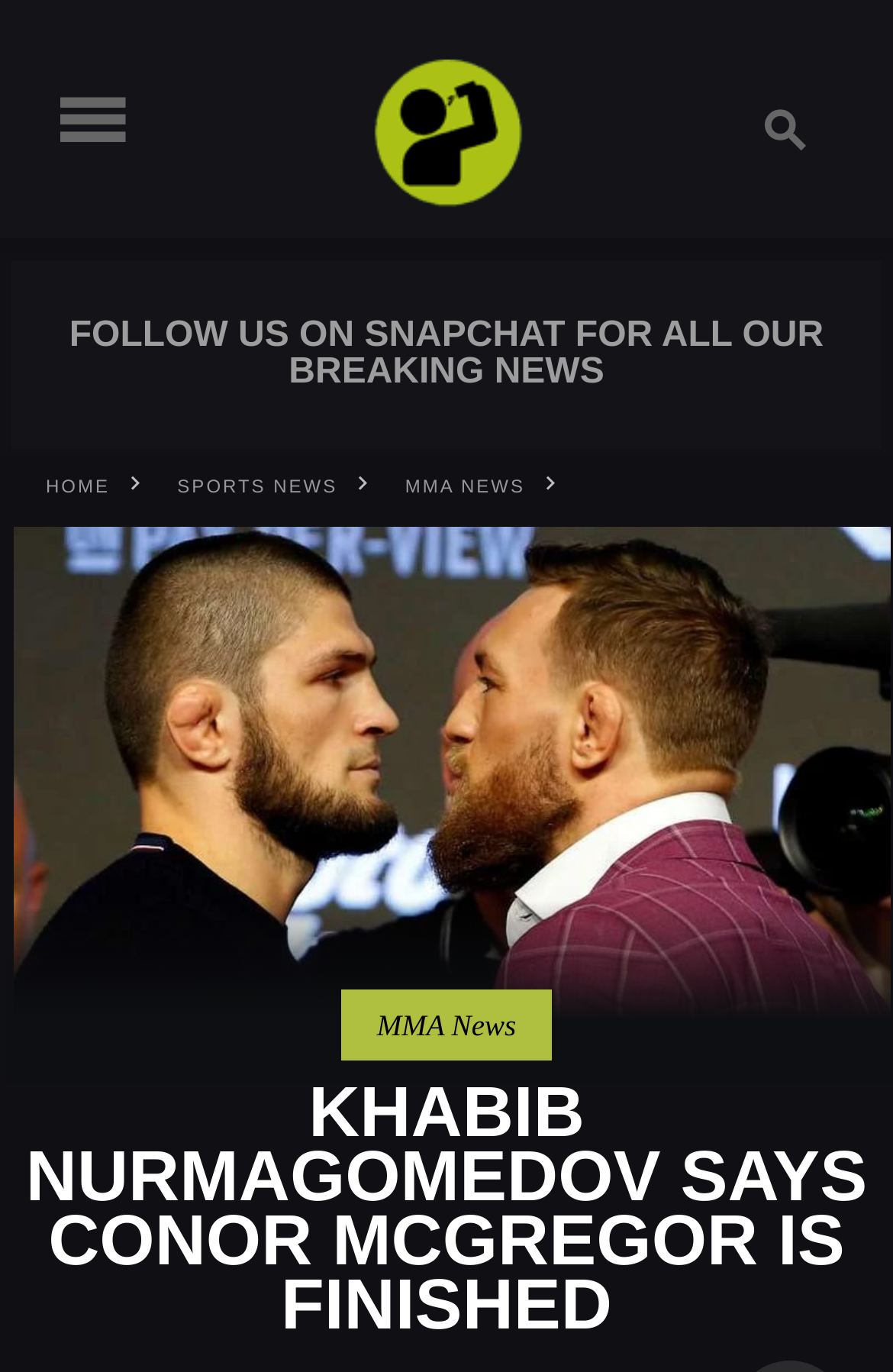Locate and extract the text of the main heading on the webpage.

KHABIB NURMAGOMEDOV SAYS CONOR MCGREGOR IS FINISHED